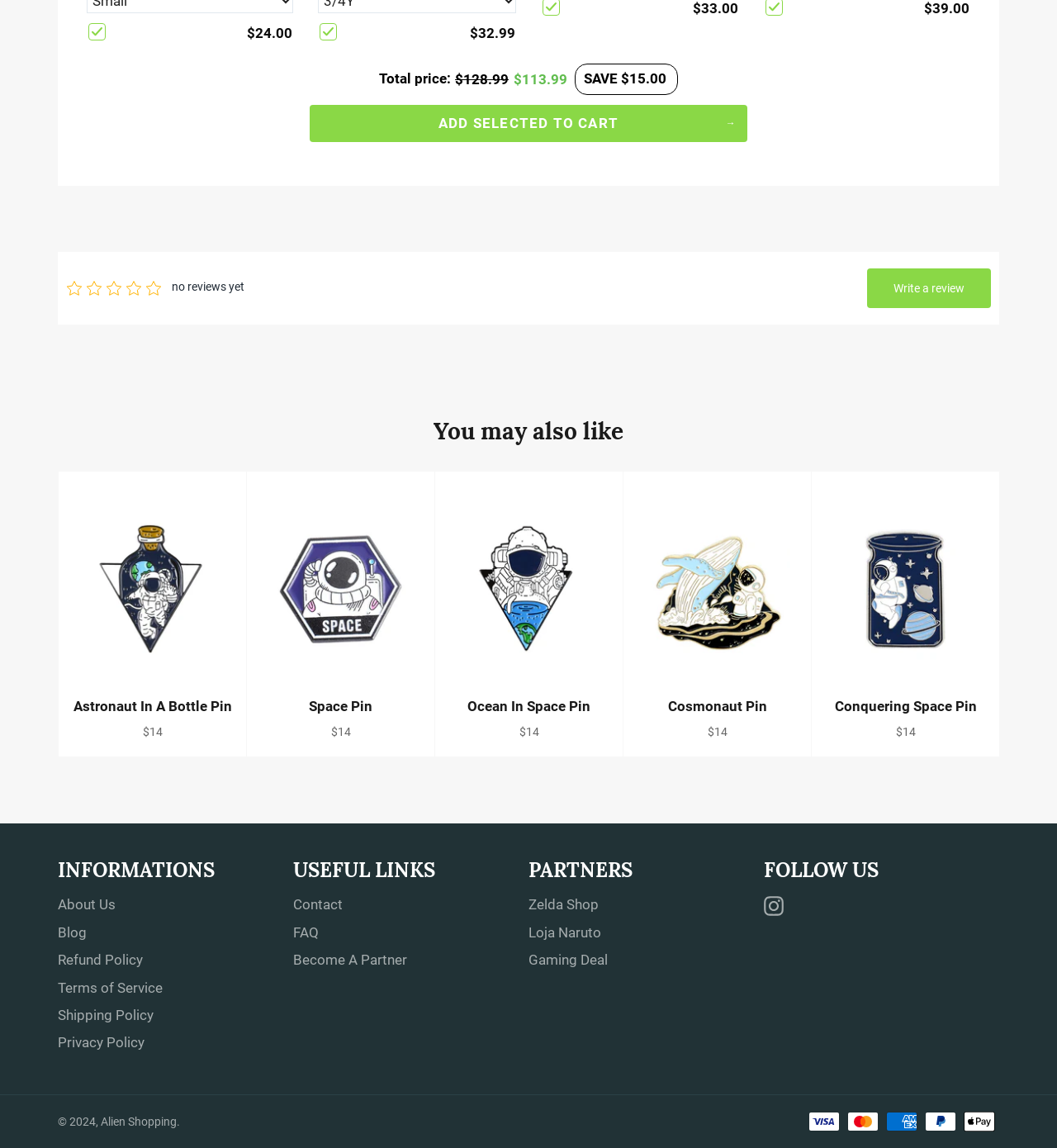How many items are selected?
Provide a short answer using one word or a brief phrase based on the image.

2